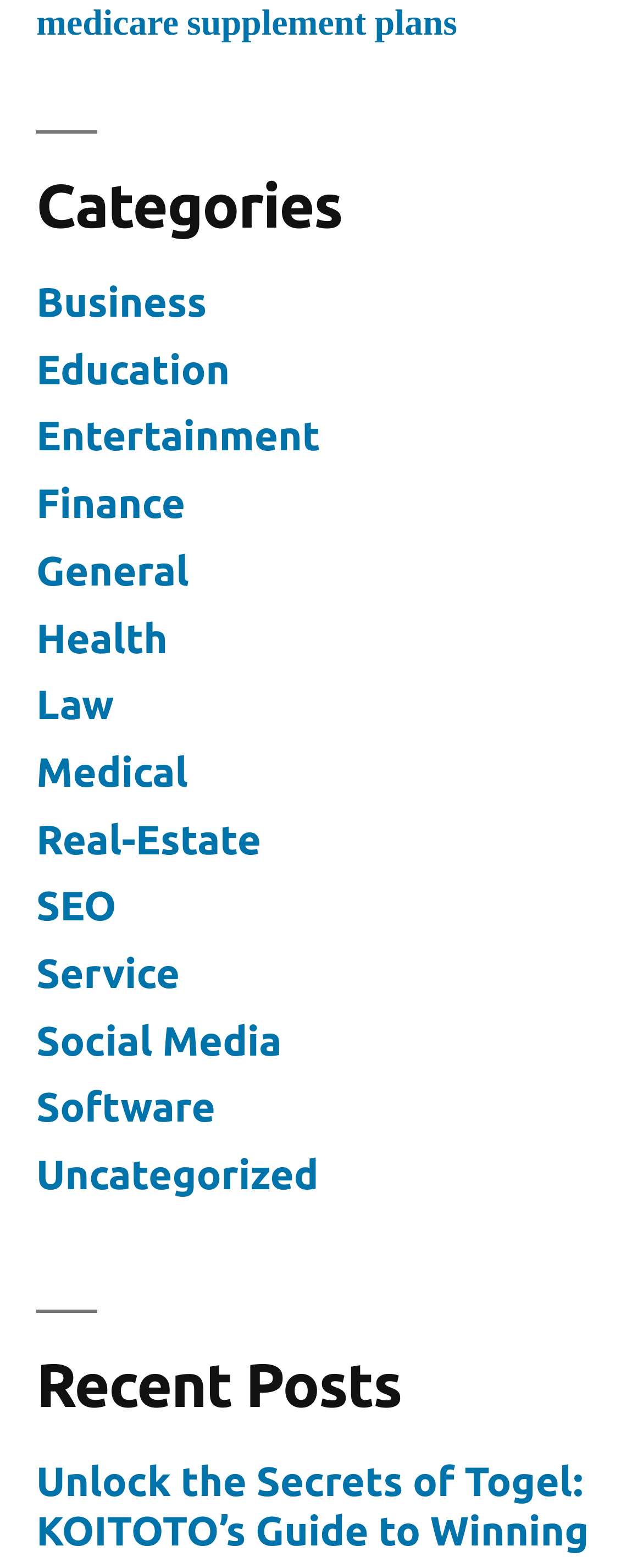Find the bounding box coordinates of the element you need to click on to perform this action: 'Click on the 'Business' category'. The coordinates should be represented by four float values between 0 and 1, in the format [left, top, right, bottom].

[0.056, 0.178, 0.322, 0.207]